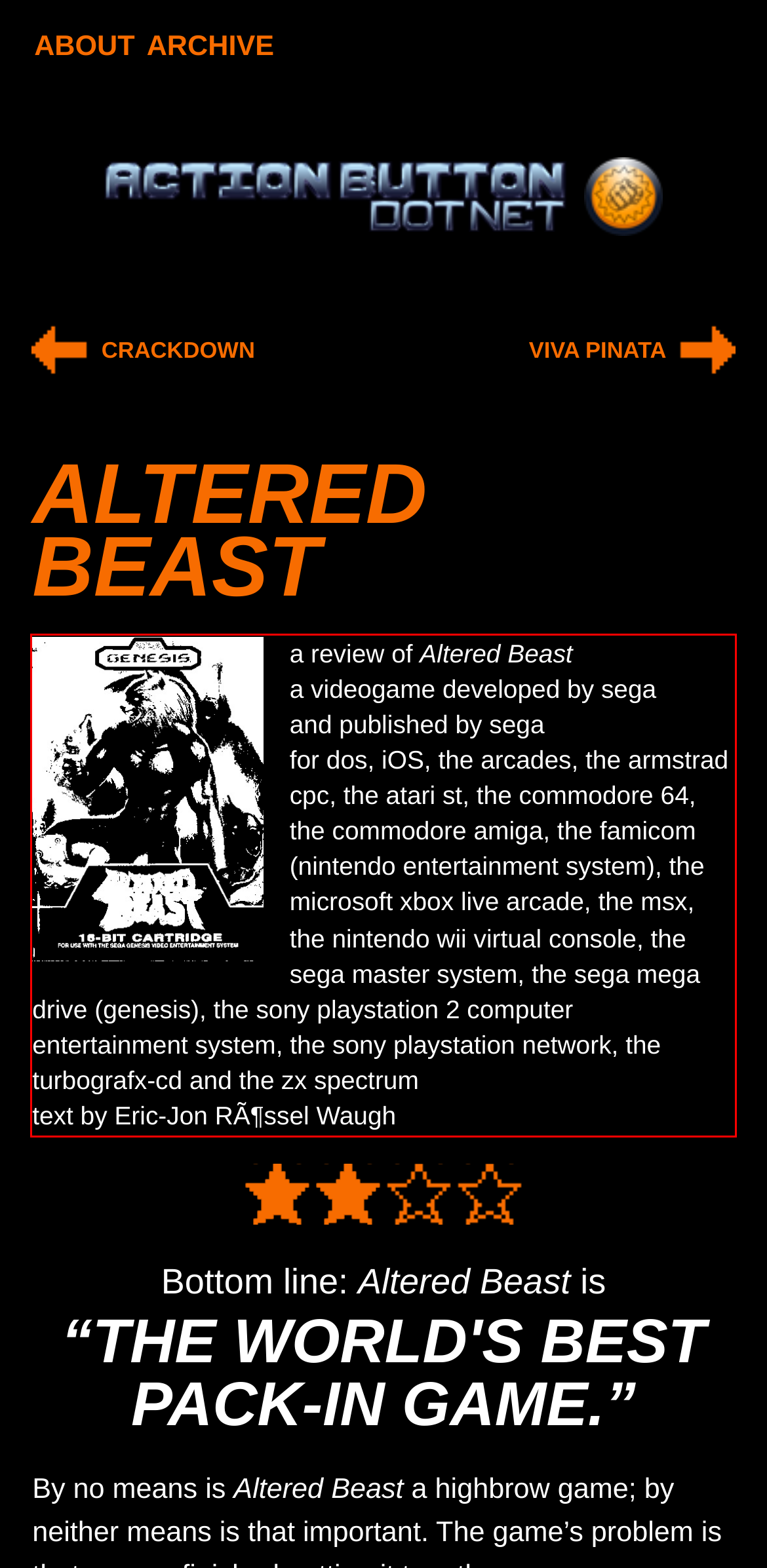Observe the screenshot of the webpage, locate the red bounding box, and extract the text content within it.

a review of Altered Beast a videogame developed by sega and published by sega for dos, iOS, the arcades, the armstrad cpc, the atari st, the commodore 64, the commodore amiga, the famicom (nintendo entertainment system), the microsoft xbox live arcade, the msx, the nintendo wii virtual console, the sega master system, the sega mega drive (genesis), the sony playstation 2 computer entertainment system, the sony playstation network, the turbografx-cd and the zx spectrum text by Eric-Jon RÃ¶ssel Waugh